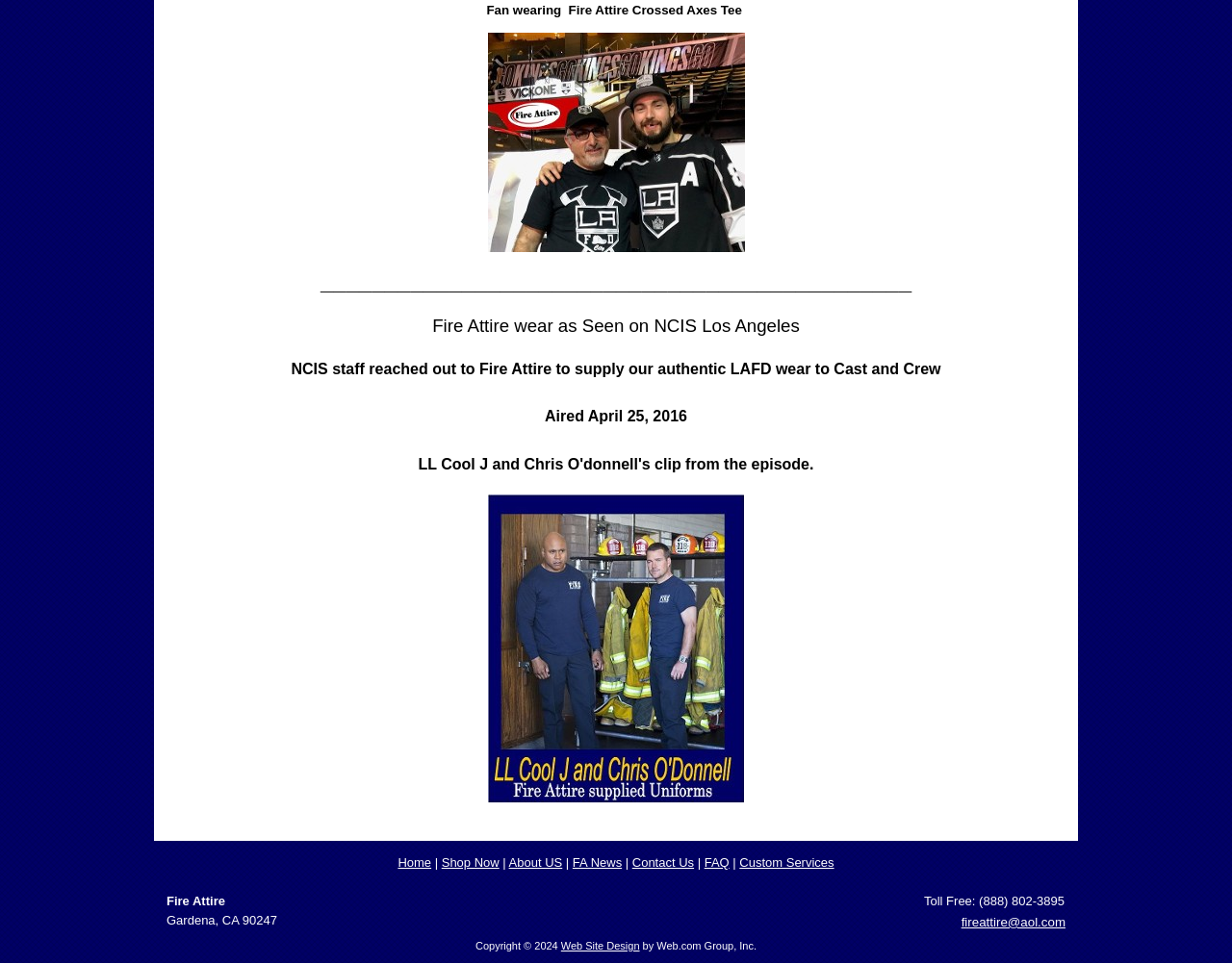Please determine the bounding box coordinates of the element to click in order to execute the following instruction: "Click Shop Now". The coordinates should be four float numbers between 0 and 1, specified as [left, top, right, bottom].

[0.358, 0.887, 0.405, 0.902]